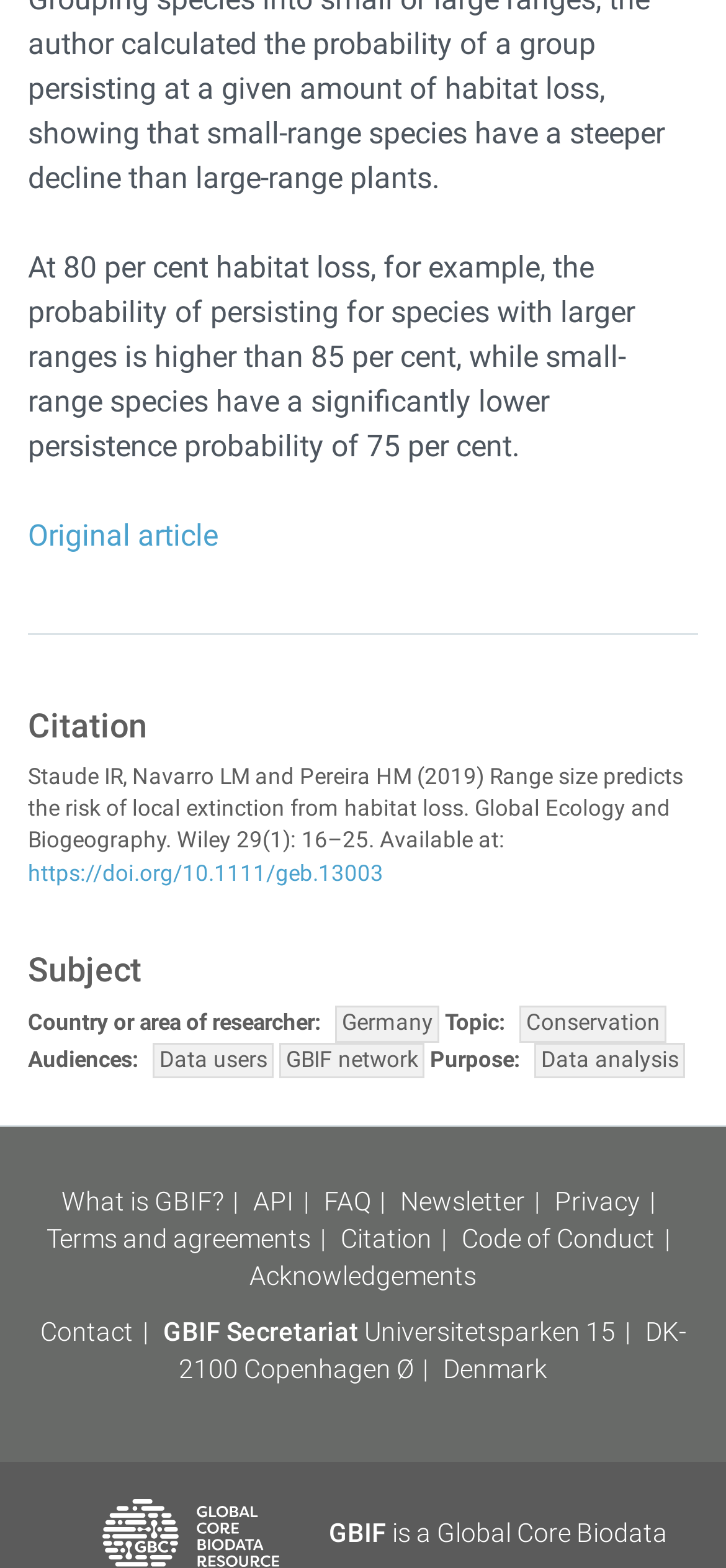Please specify the coordinates of the bounding box for the element that should be clicked to carry out this instruction: "Read the original article". The coordinates must be four float numbers between 0 and 1, formatted as [left, top, right, bottom].

[0.038, 0.33, 0.3, 0.352]